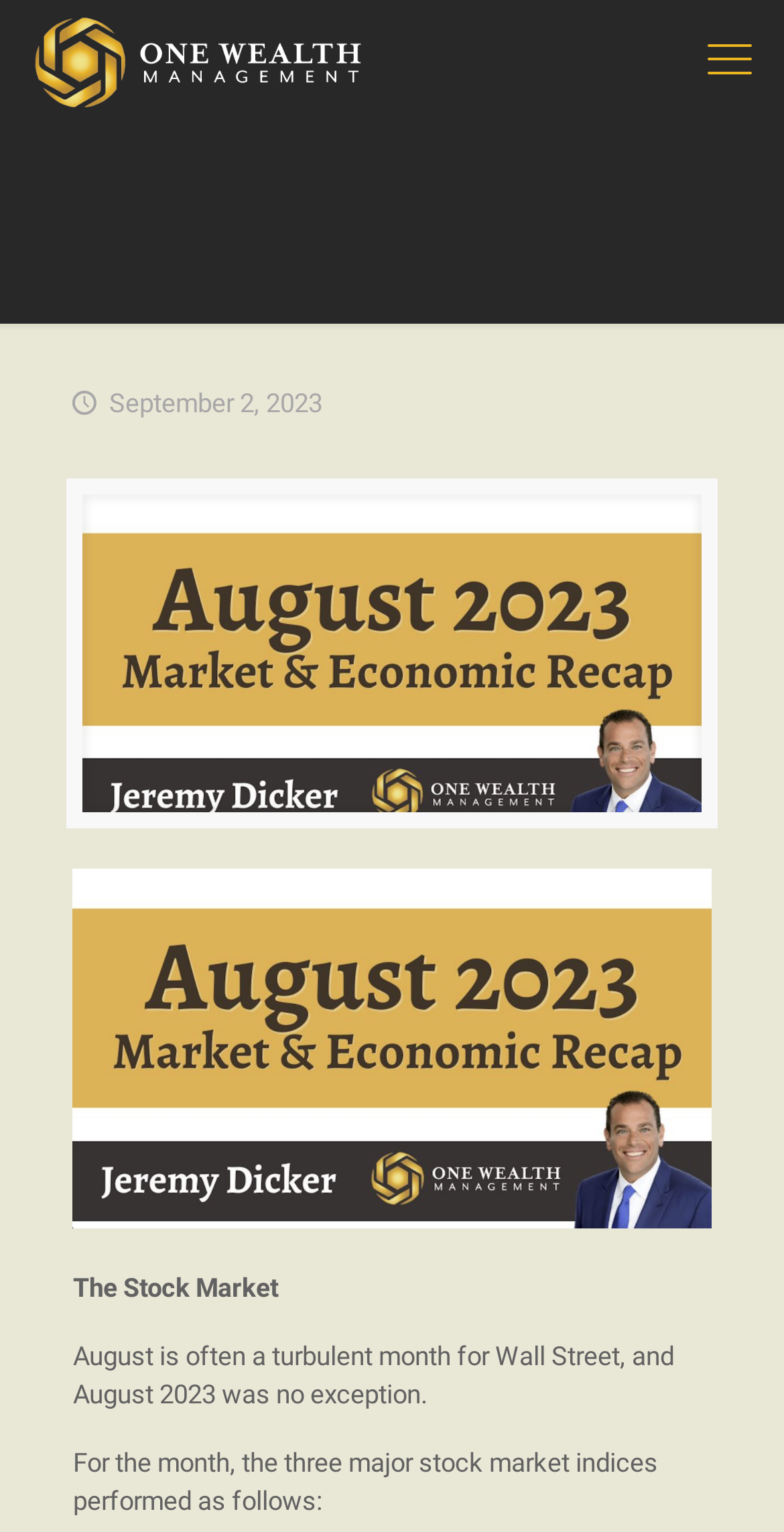Analyze the image and answer the question with as much detail as possible: 
What are the three major stock market indices?

The webpage mentions that 'For the month, the three major stock market indices performed as follows:', but it does not specify what these indices are. Therefore, I cannot provide a specific answer.